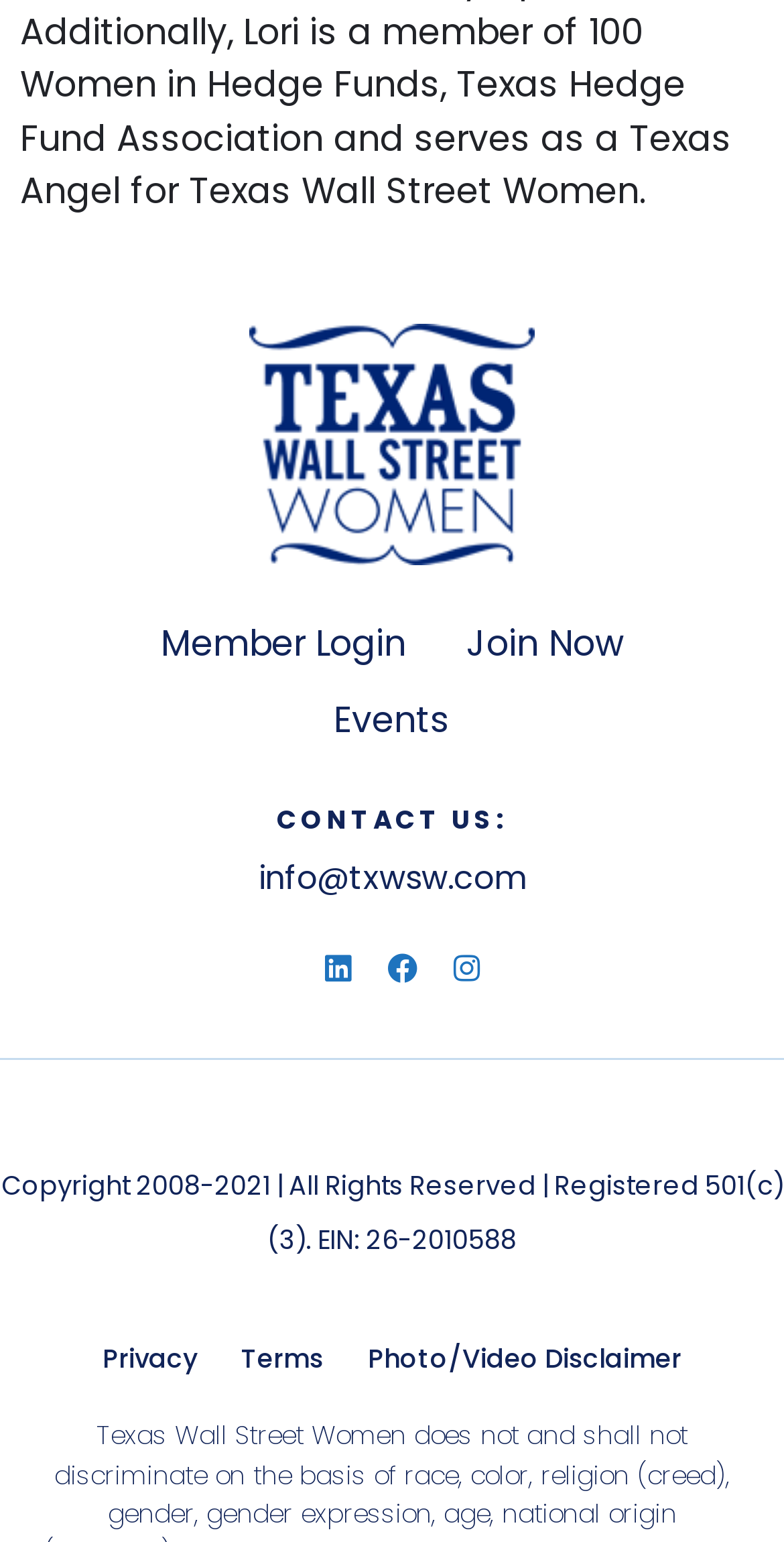Please answer the following question using a single word or phrase: 
How many links are there at the bottom of the page?

3